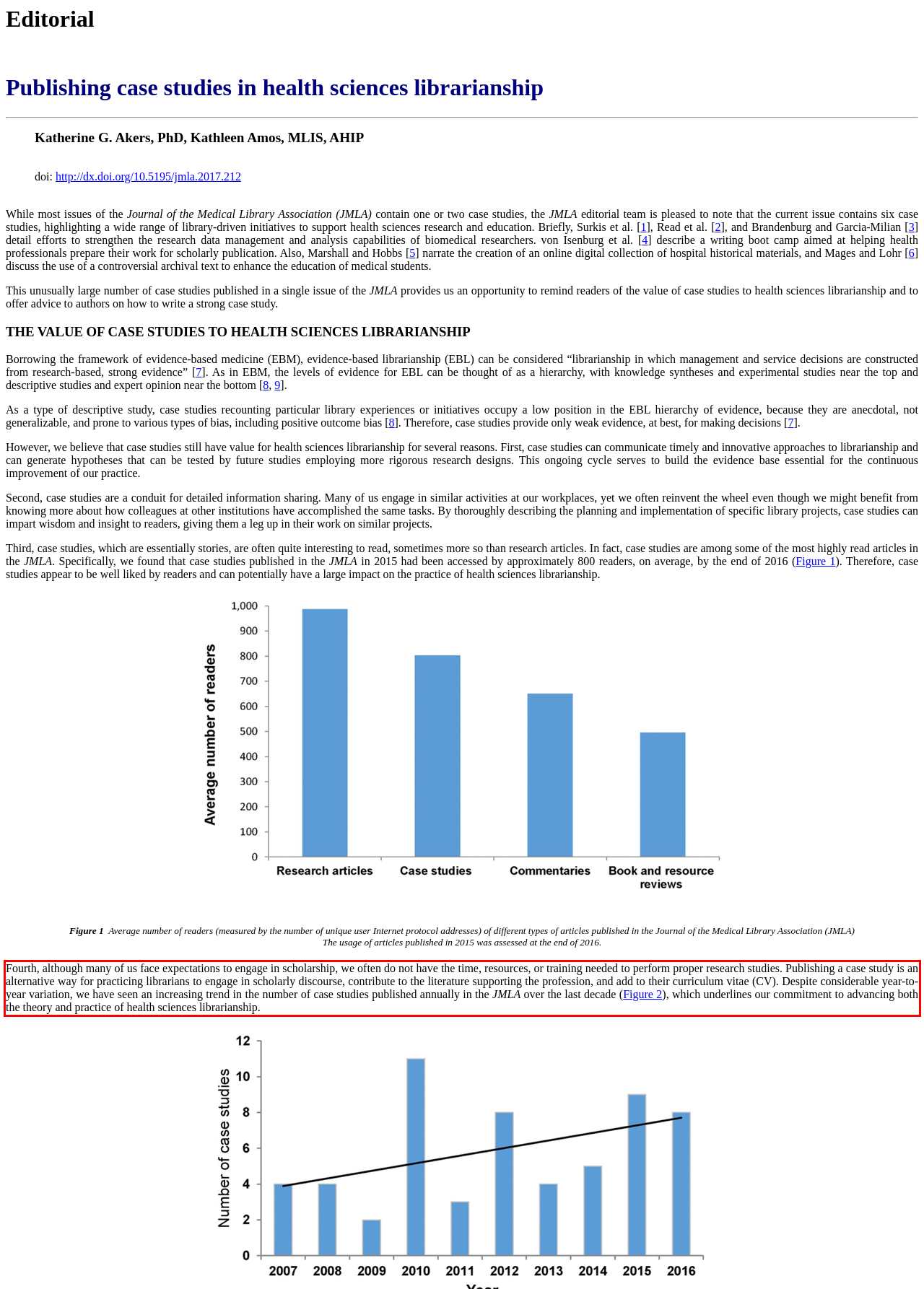You are provided with a screenshot of a webpage that includes a UI element enclosed in a red rectangle. Extract the text content inside this red rectangle.

Fourth, although many of us face expectations to engage in scholarship, we often do not have the time, resources, or training needed to perform proper research studies. Publishing a case study is an alternative way for practicing librarians to engage in scholarly discourse, contribute to the literature supporting the profession, and add to their curriculum vitae (CV). Despite considerable year-to-year variation, we have seen an increasing trend in the number of case studies published annually in the JMLA over the last decade (Figure 2), which underlines our commitment to advancing both the theory and practice of health sciences librarianship.